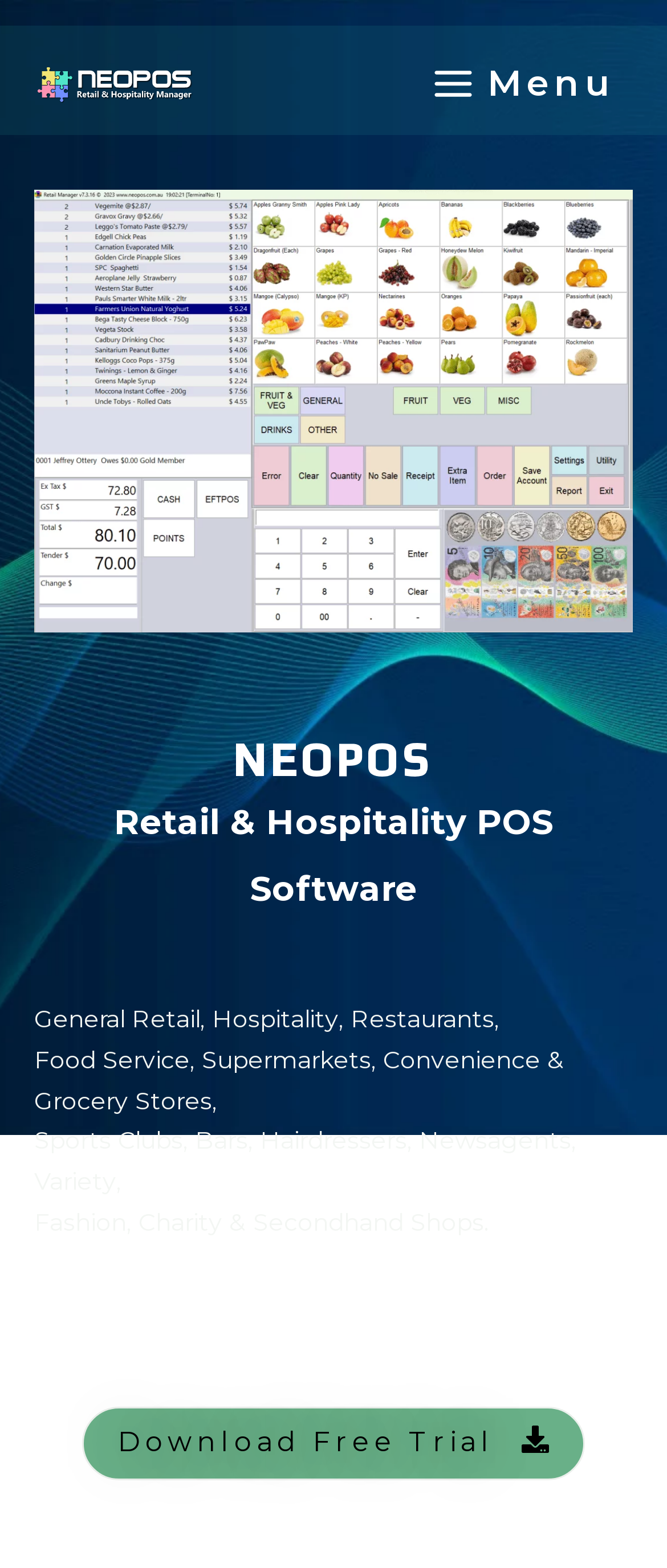Locate the bounding box of the UI element described in the following text: "Main Menu Menu".

[0.62, 0.022, 0.949, 0.086]